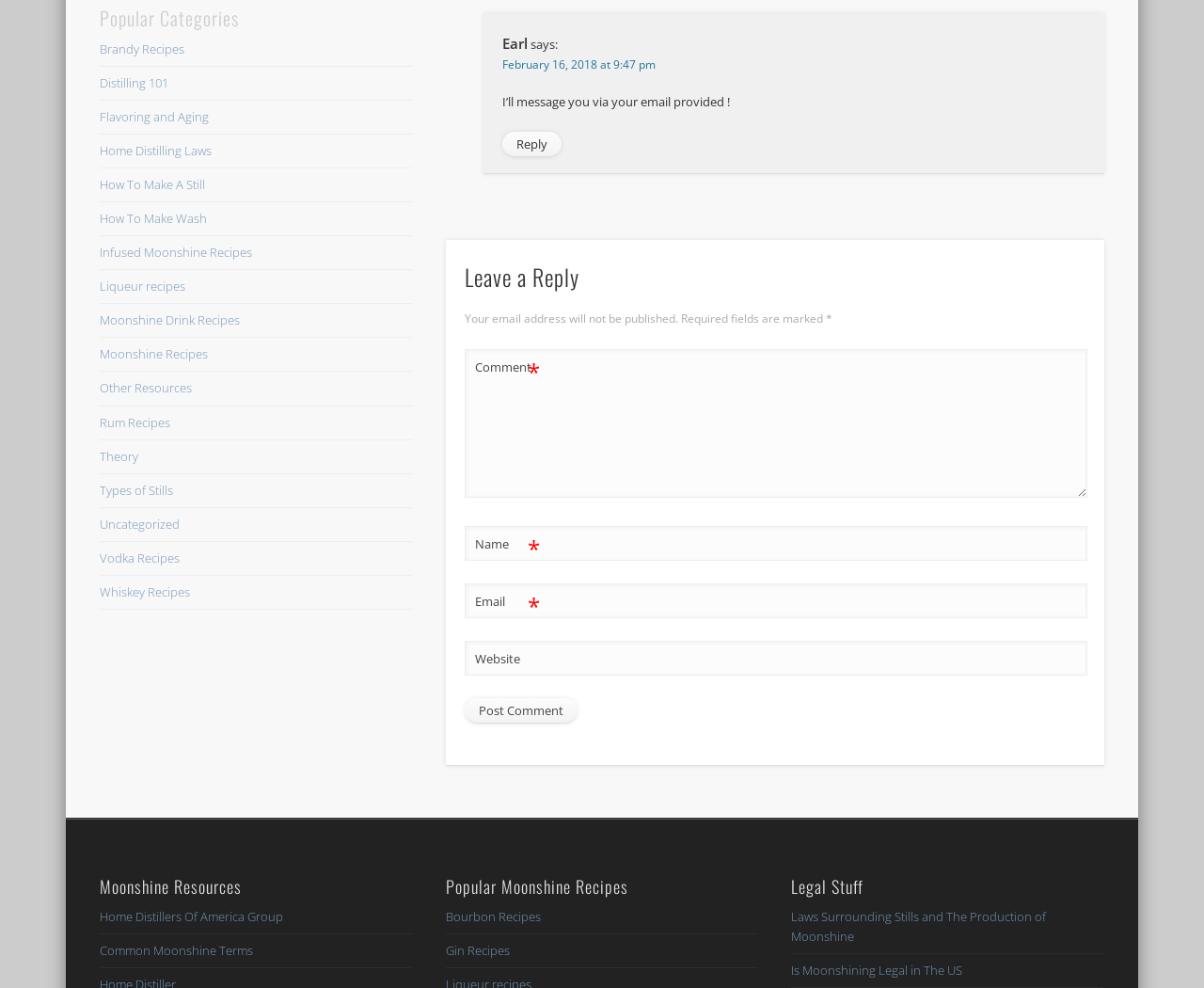Identify the bounding box coordinates of the element to click to follow this instruction: 'Contact through form'. Ensure the coordinates are four float values between 0 and 1, provided as [left, top, right, bottom].

None